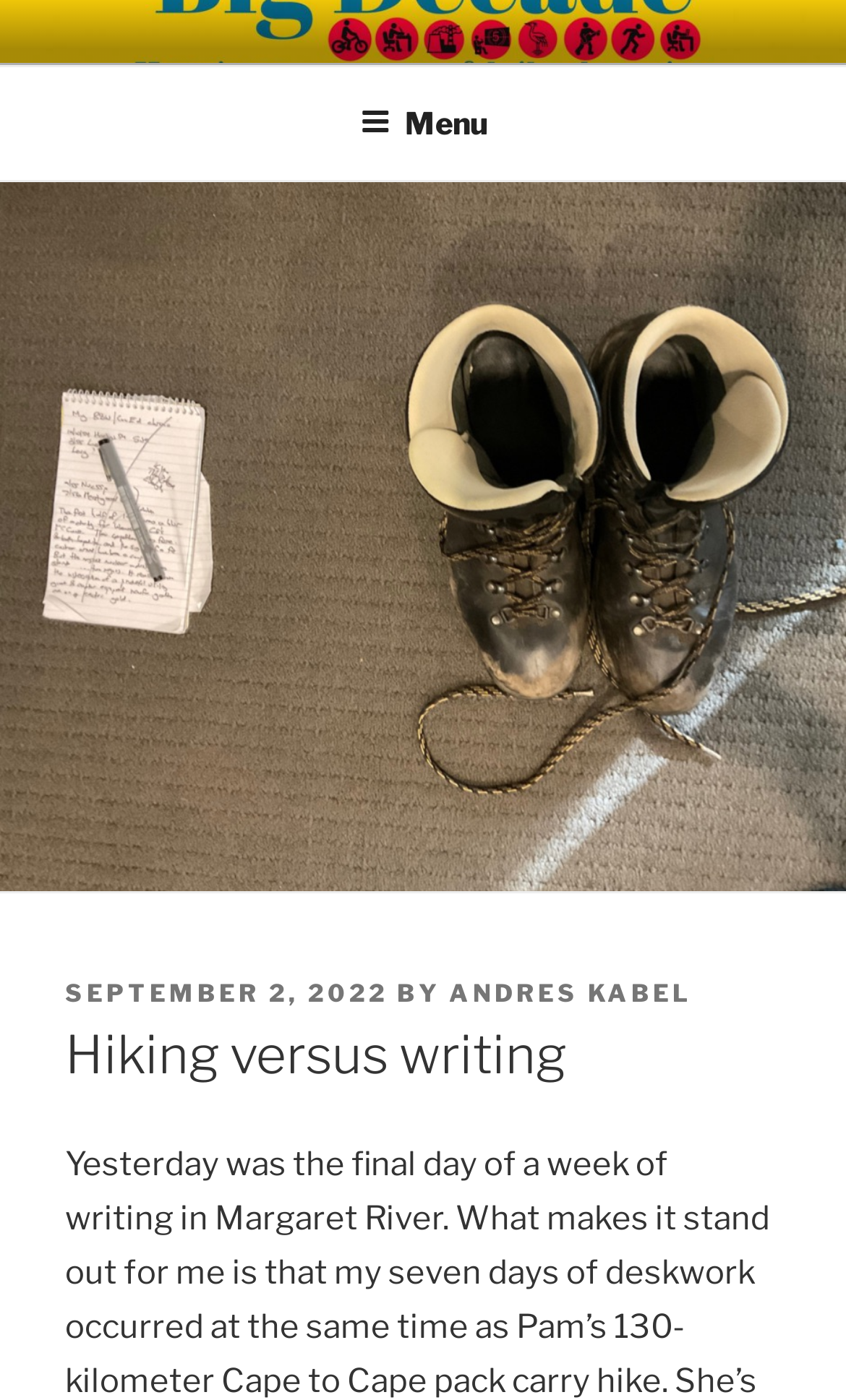Find the bounding box coordinates corresponding to the UI element with the description: "Menu". The coordinates should be formatted as [left, top, right, bottom], with values as floats between 0 and 1.

[0.388, 0.05, 0.612, 0.125]